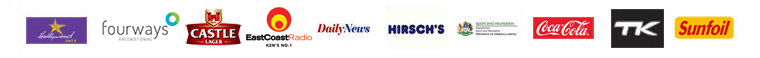Create a vivid and detailed description of the image.

The image showcases a collection of logos from various sponsors and partners associated with the Hollywoodbets Dolphins, a professional cricket team. Prominent brands featured include Fourways, Castle Lager, East Coast Radio, Daily News, Hirsch's, Coca-Cola, TK, and Sunfoil, reflecting significant support for the team. This visual representation underscores the collaborative effort and the community backing involved as the Dolphins prepare for their final round-robin fixture in the Momentum One Day Cup against the Imperial Lions. The diverse array of sponsors highlights the event's importance and the engagement of local businesses in promoting and supporting sports.